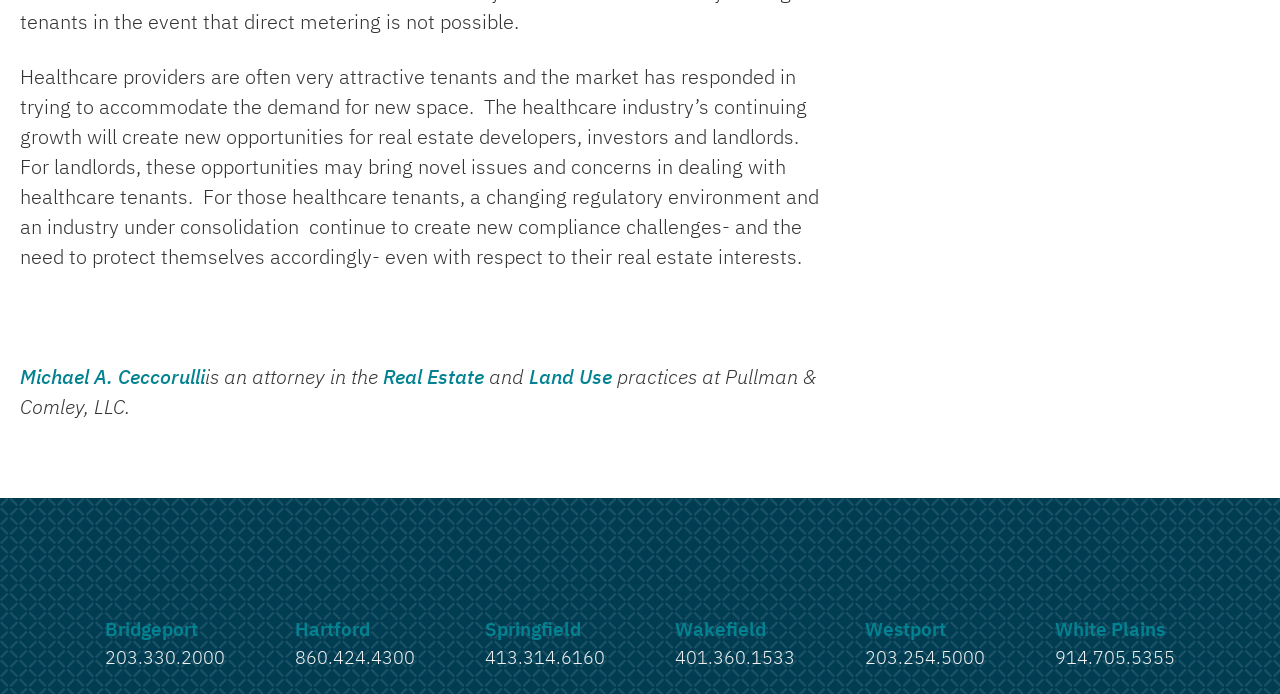Can you provide the bounding box coordinates for the element that should be clicked to implement the instruction: "Read the article by Michael A. Ceccorulli"?

[0.016, 0.53, 0.16, 0.558]